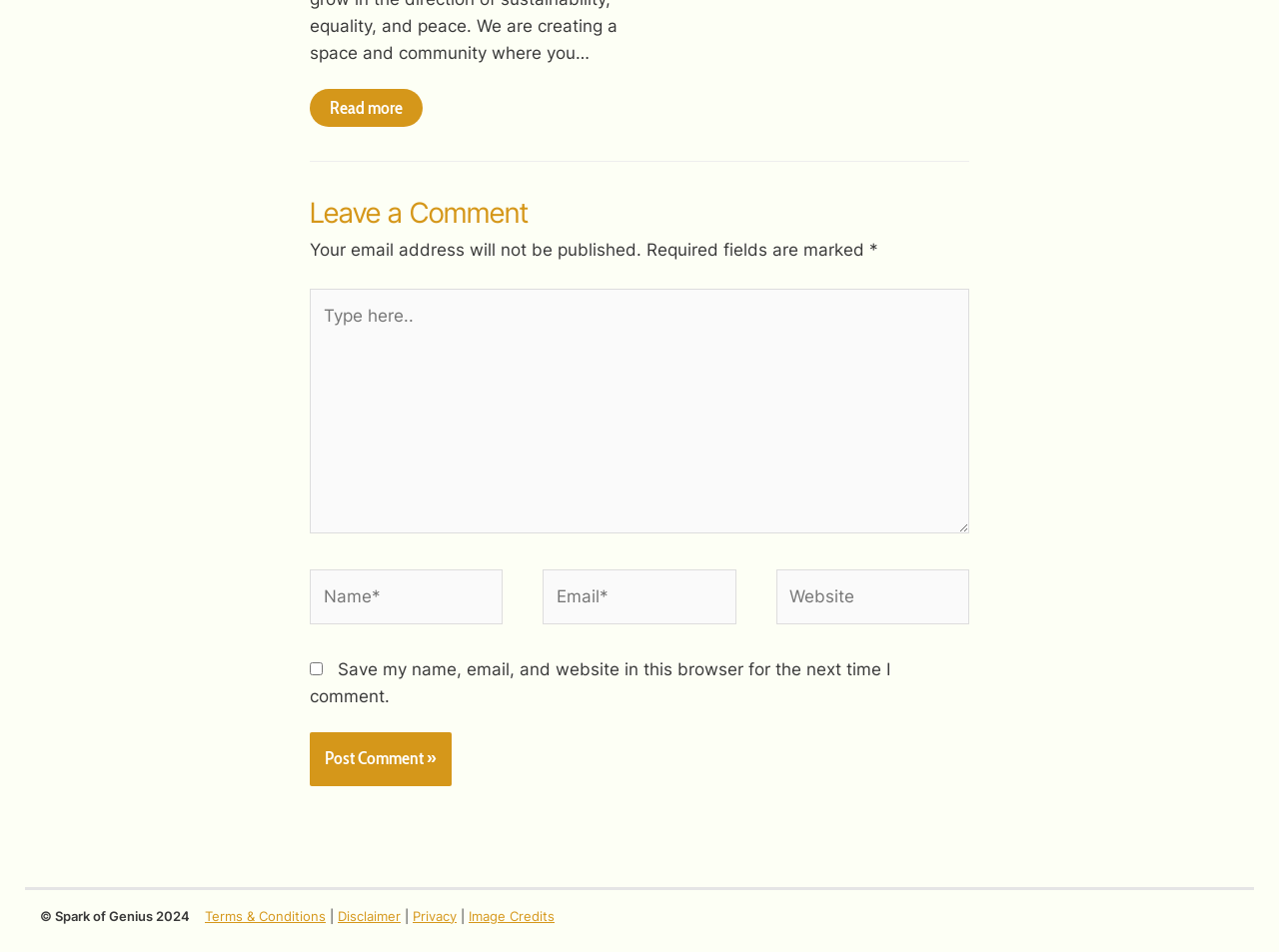Give a concise answer of one word or phrase to the question: 
What is the label of the first text box?

Type here..